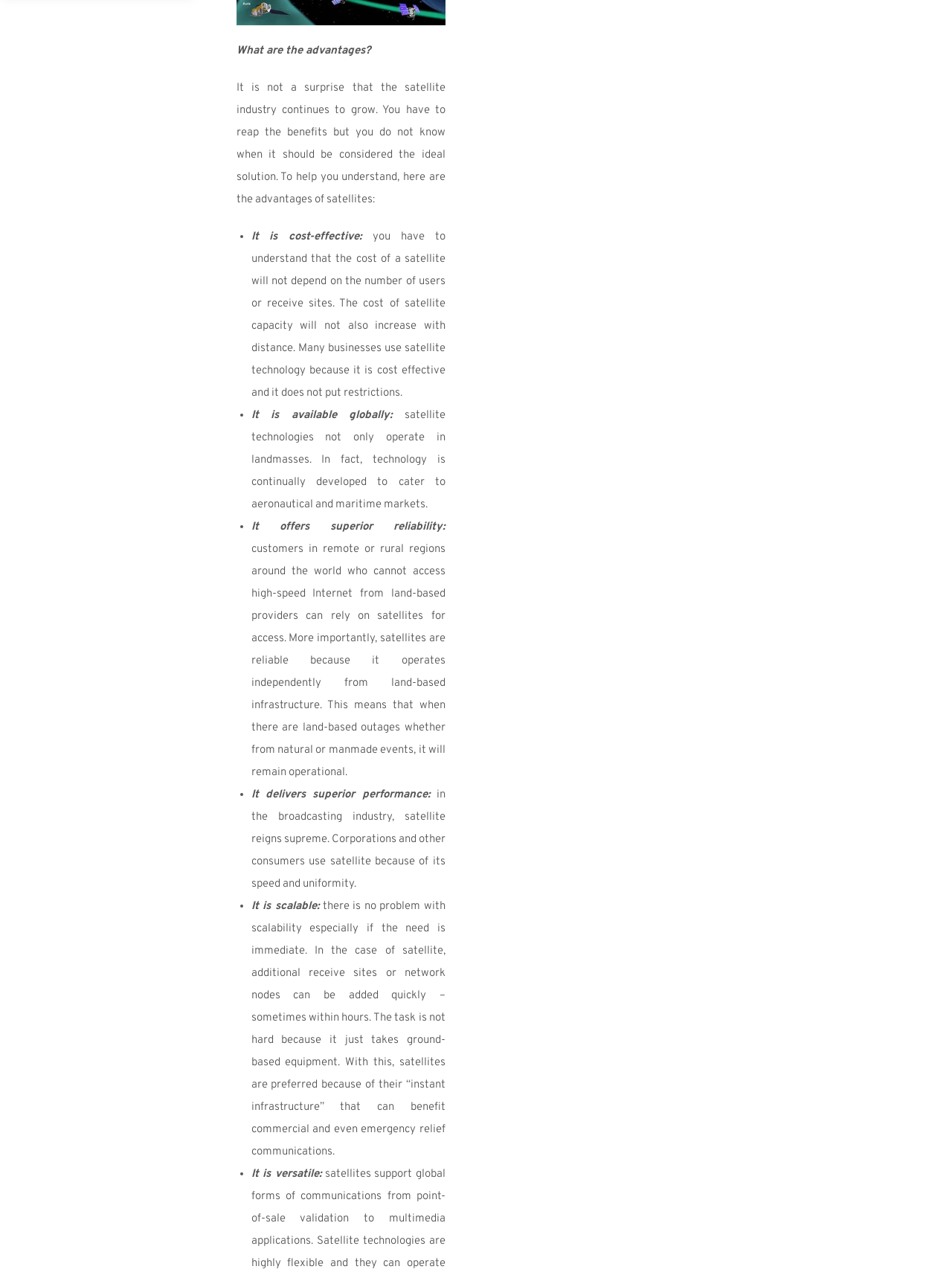What are the advantages of satellites?
Identify the answer in the screenshot and reply with a single word or phrase.

Cost-effective, global availability, superior reliability, superior performance, scalability